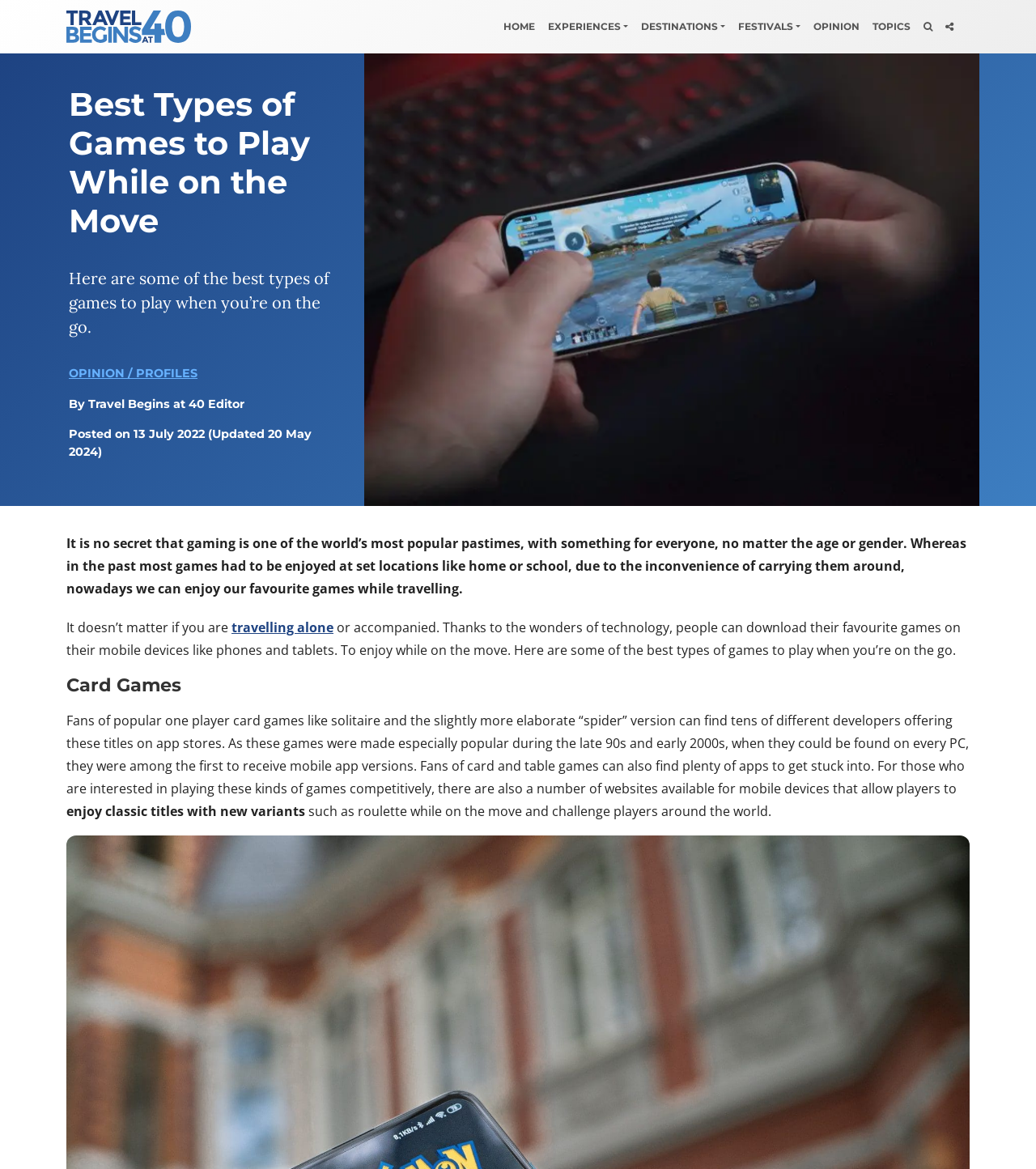Provide the bounding box coordinates for the UI element that is described as: "Opinion / Profiles".

[0.066, 0.313, 0.191, 0.325]